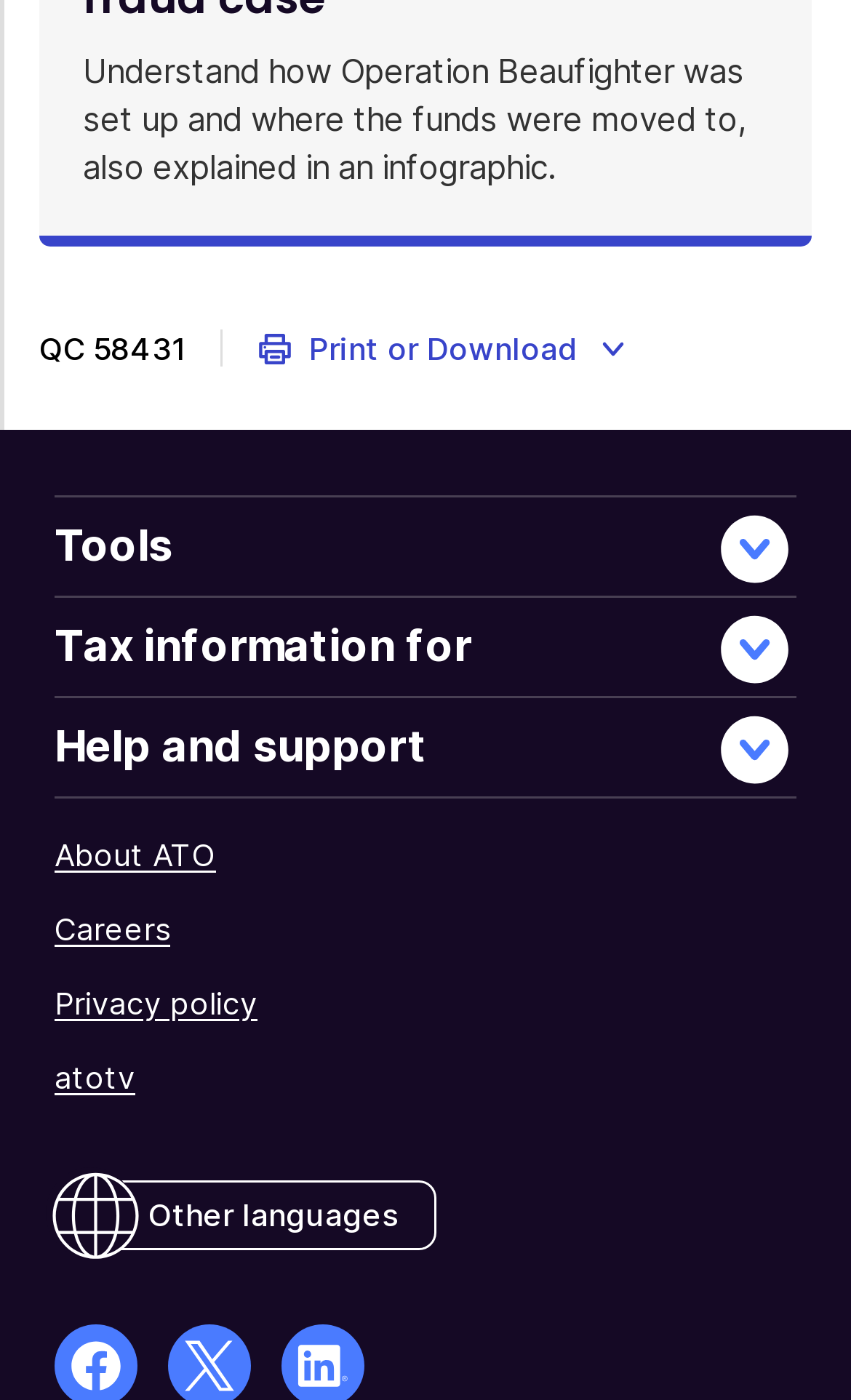Given the element description atotv, predict the bounding box coordinates for the UI element in the webpage screenshot. The format should be (top-left x, top-left y, bottom-right x, bottom-right y), and the values should be between 0 and 1.

[0.064, 0.755, 0.159, 0.782]